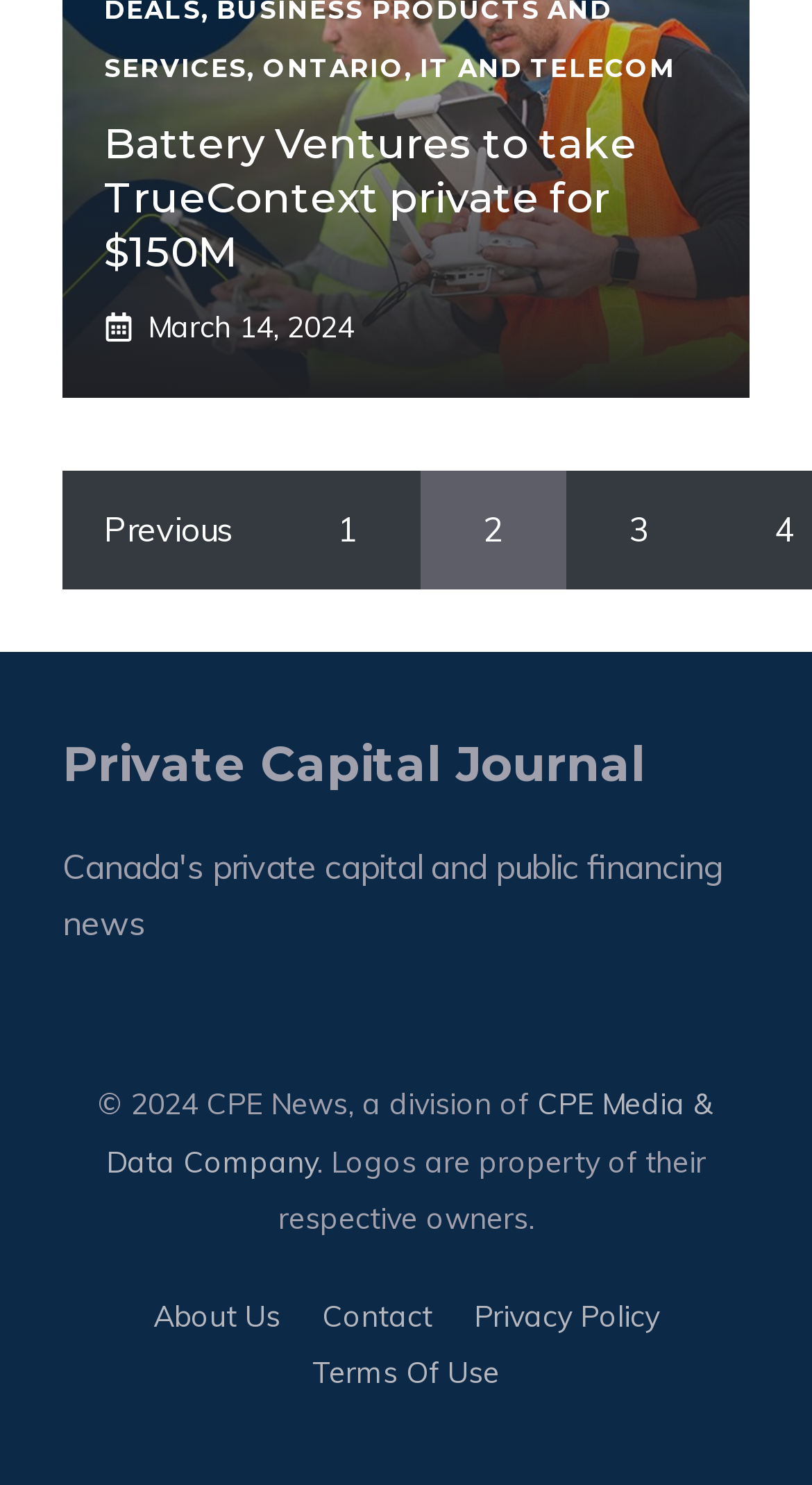Identify the bounding box coordinates for the region of the element that should be clicked to carry out the instruction: "read the news headline". The bounding box coordinates should be four float numbers between 0 and 1, i.e., [left, top, right, bottom].

[0.128, 0.078, 0.872, 0.188]